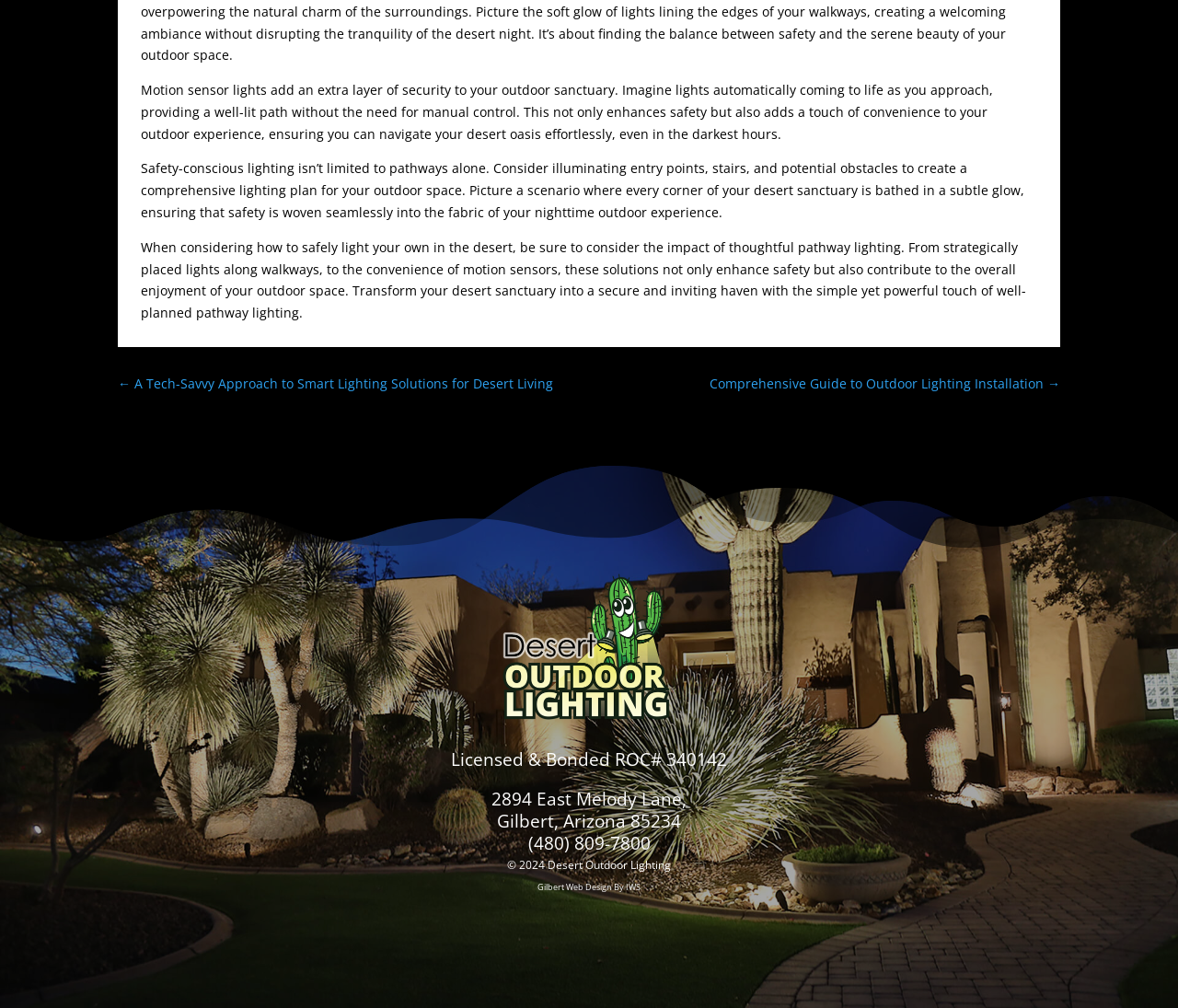Using the element description Gilbert Web Design By IWS, predict the bounding box coordinates for the UI element. Provide the coordinates in (top-left x, top-left y, bottom-right x, bottom-right y) format with values ranging from 0 to 1.

[0.456, 0.874, 0.544, 0.886]